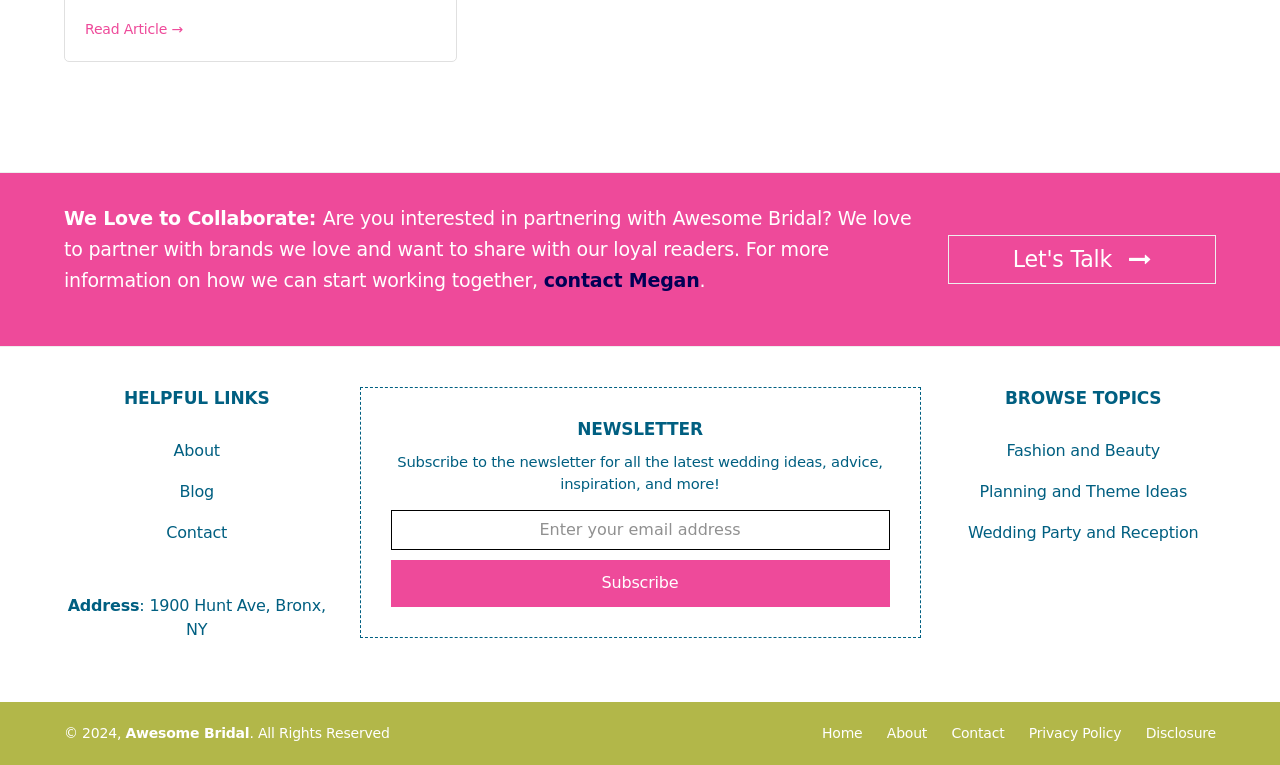Find the bounding box coordinates of the clickable region needed to perform the following instruction: "Browse topics on fashion and beauty". The coordinates should be provided as four float numbers between 0 and 1, i.e., [left, top, right, bottom].

[0.786, 0.577, 0.906, 0.602]